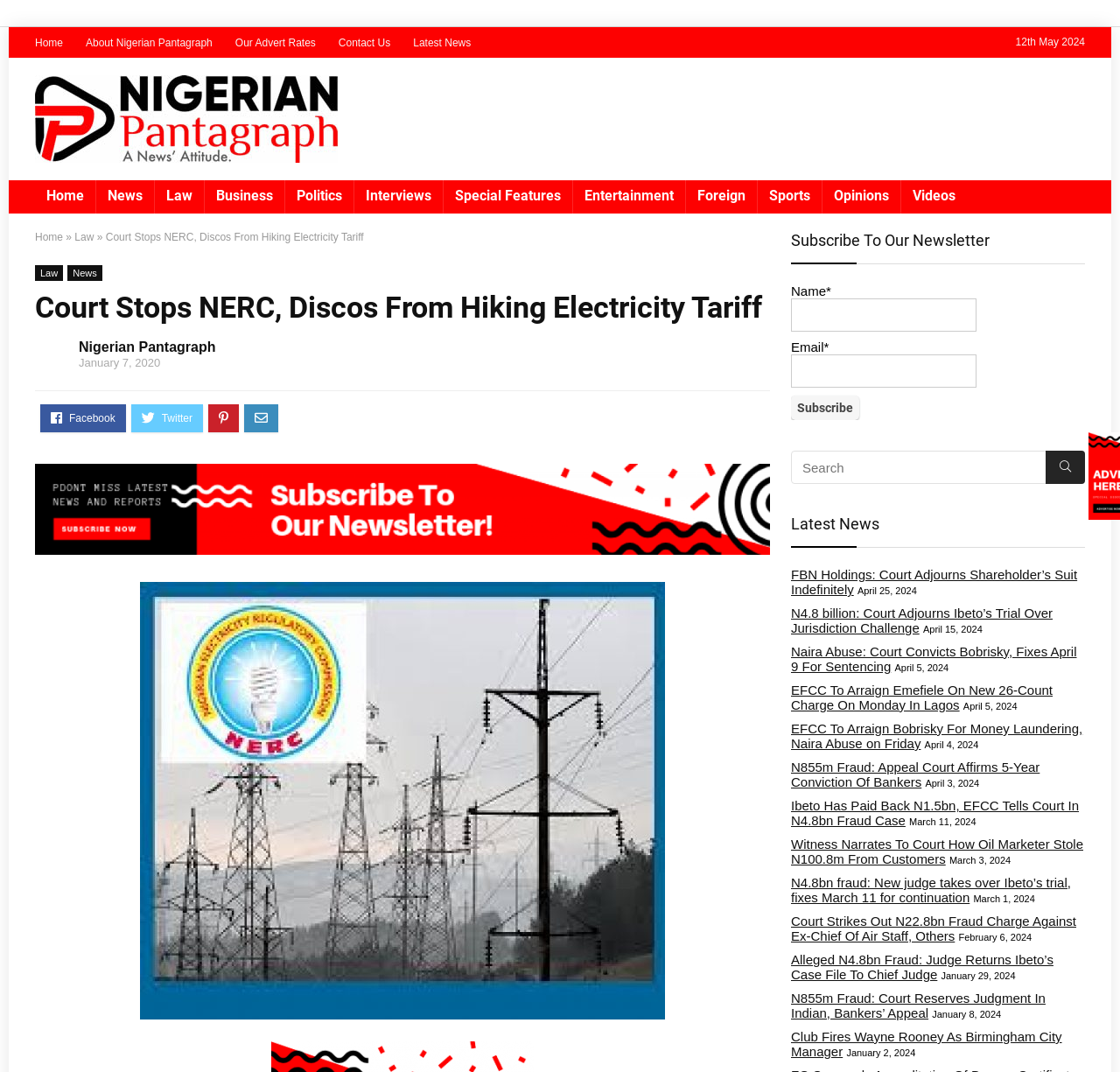Produce an elaborate caption capturing the essence of the webpage.

This webpage is a news website, specifically the Nigerian Pantagraph, with a focus on law and news articles. At the top, there is a navigation menu with links to "Home", "About Nigerian Pantagraph", "Our Advert Rates", "Contact Us", and "Latest News". Below this, there is a logo of Nigerian Pantagraph accompanied by a link to the homepage.

On the left side, there is a vertical menu with links to various categories such as "News", "Law", "Business", "Politics", "Interviews", "Special Features", "Entertainment", "Foreign", "Sports", "Opinions", and "Videos".

The main content of the webpage is a news article with the title "Court Stops NERC, Discos From Hiking Electricity Tariff". Below the title, there are links to related categories "Law" and "News". The article is followed by a series of latest news articles, each with a title, a link to the full article, and a date of publication. These articles are arranged in a vertical list, with the most recent articles at the top.

On the right side, there is a section for subscribing to the newsletter, with input fields for name and email, and a "Subscribe" button. Below this, there is a search bar with a magnifying glass icon. Further down, there is a section for latest news, with a title and a list of news articles, similar to the main content.

At the bottom of the webpage, there is a large image related to one of the news articles, with a caption "NERC".